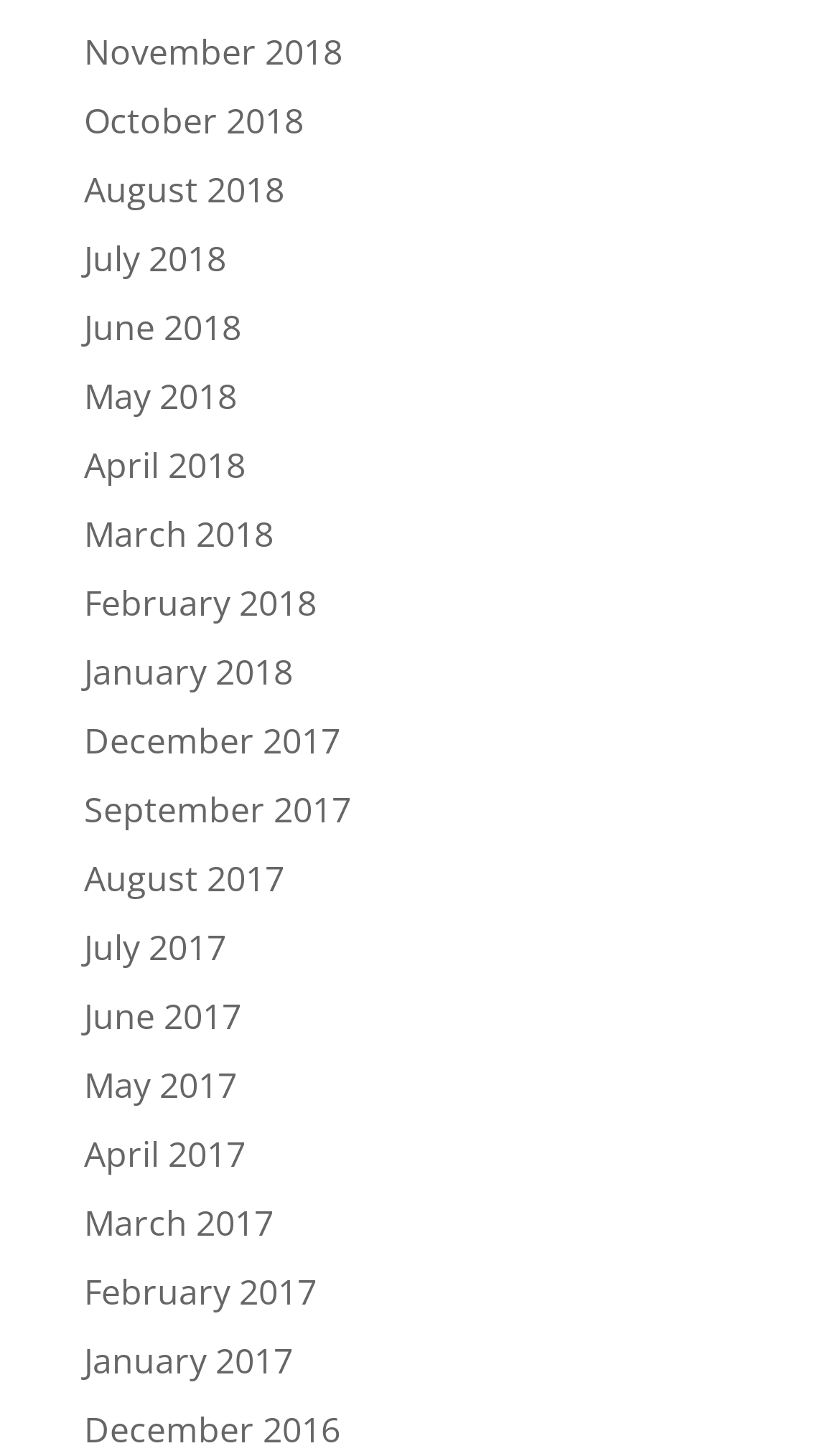Identify and provide the bounding box for the element described by: "August 2017".

[0.1, 0.587, 0.338, 0.62]